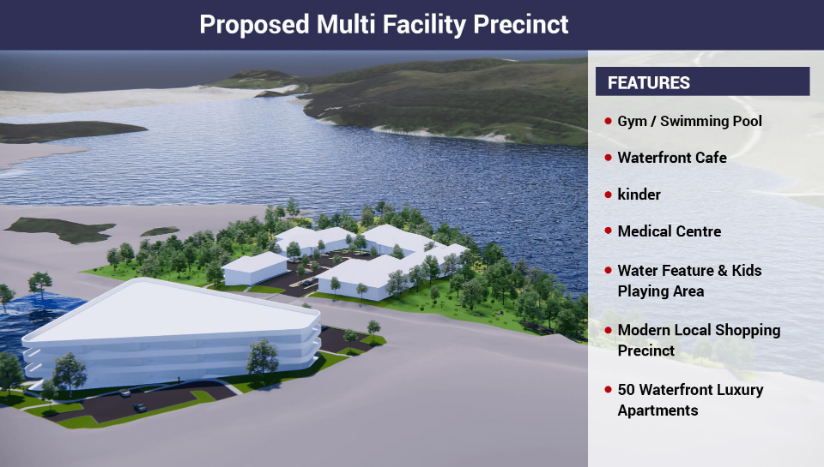What is the purpose of the green spaces?
Use the image to answer the question with a single word or phrase.

Community interaction